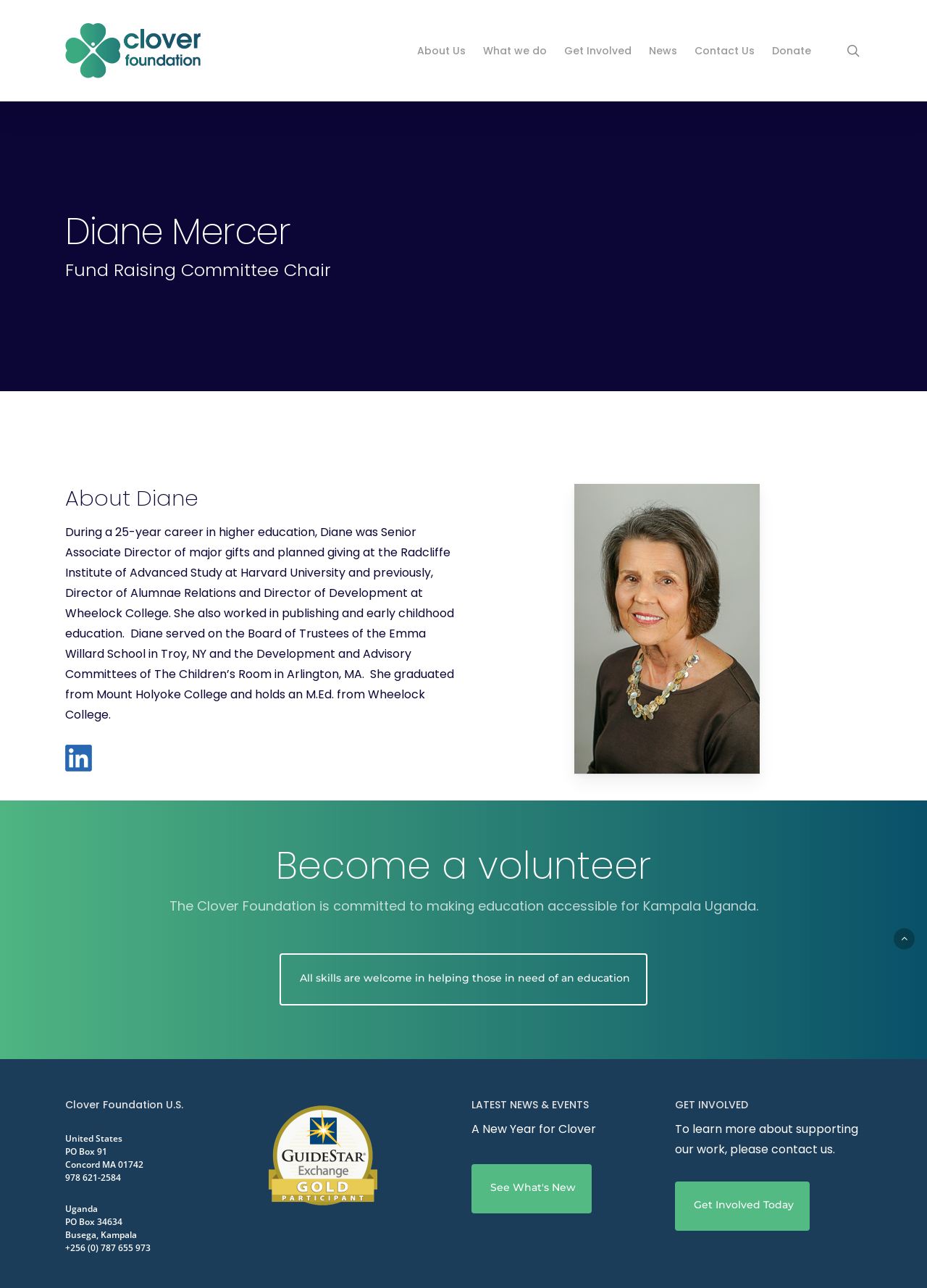Determine the bounding box for the UI element as described: "A New Year for Clover". The coordinates should be represented as four float numbers between 0 and 1, formatted as [left, top, right, bottom].

[0.509, 0.869, 0.711, 0.885]